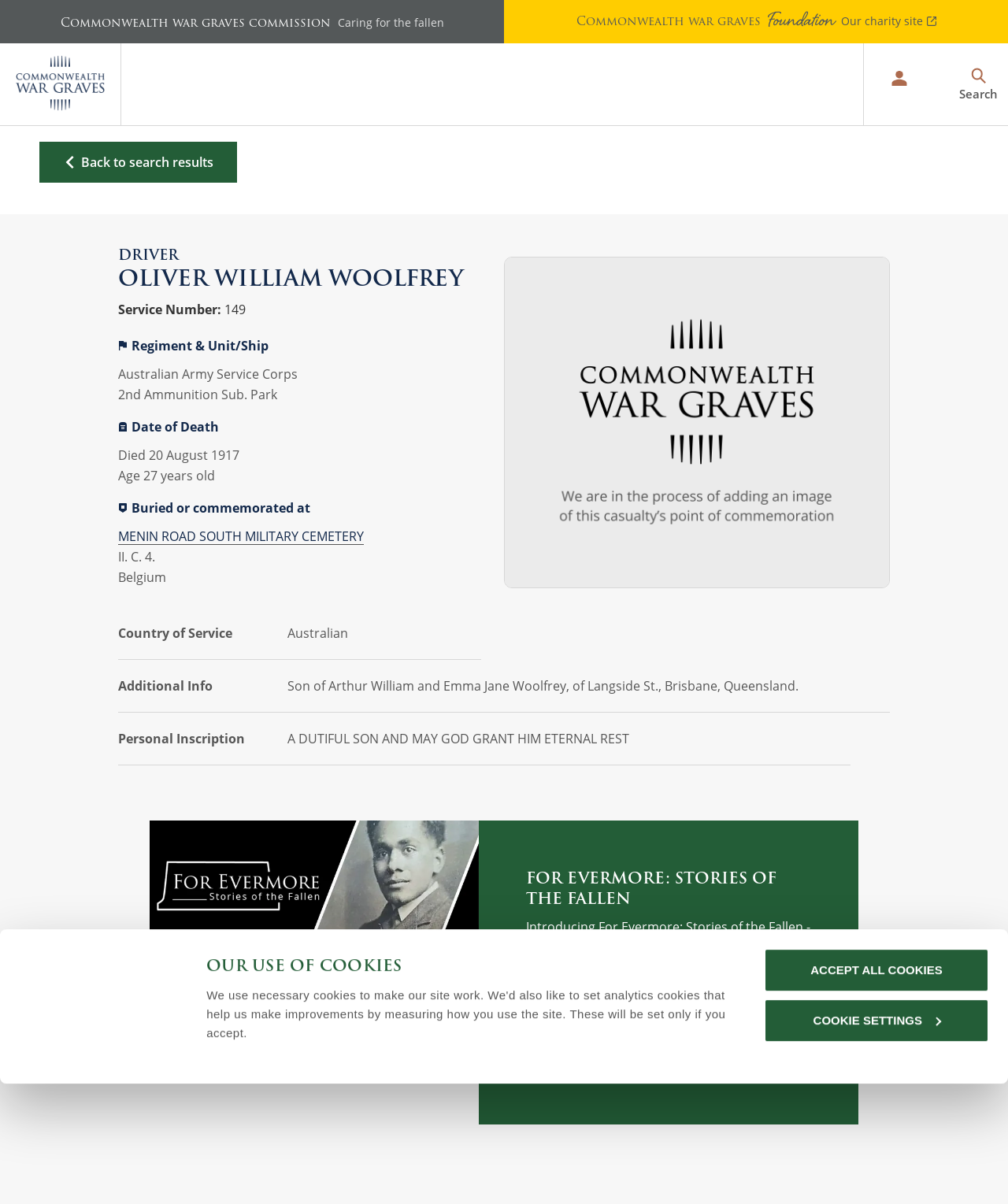Return the bounding box coordinates of the UI element that corresponds to this description: "Find Cemeteries & Memorials". The coordinates must be given as four float numbers in the range of 0 and 1, [left, top, right, bottom].

[0.155, 0.171, 0.33, 0.191]